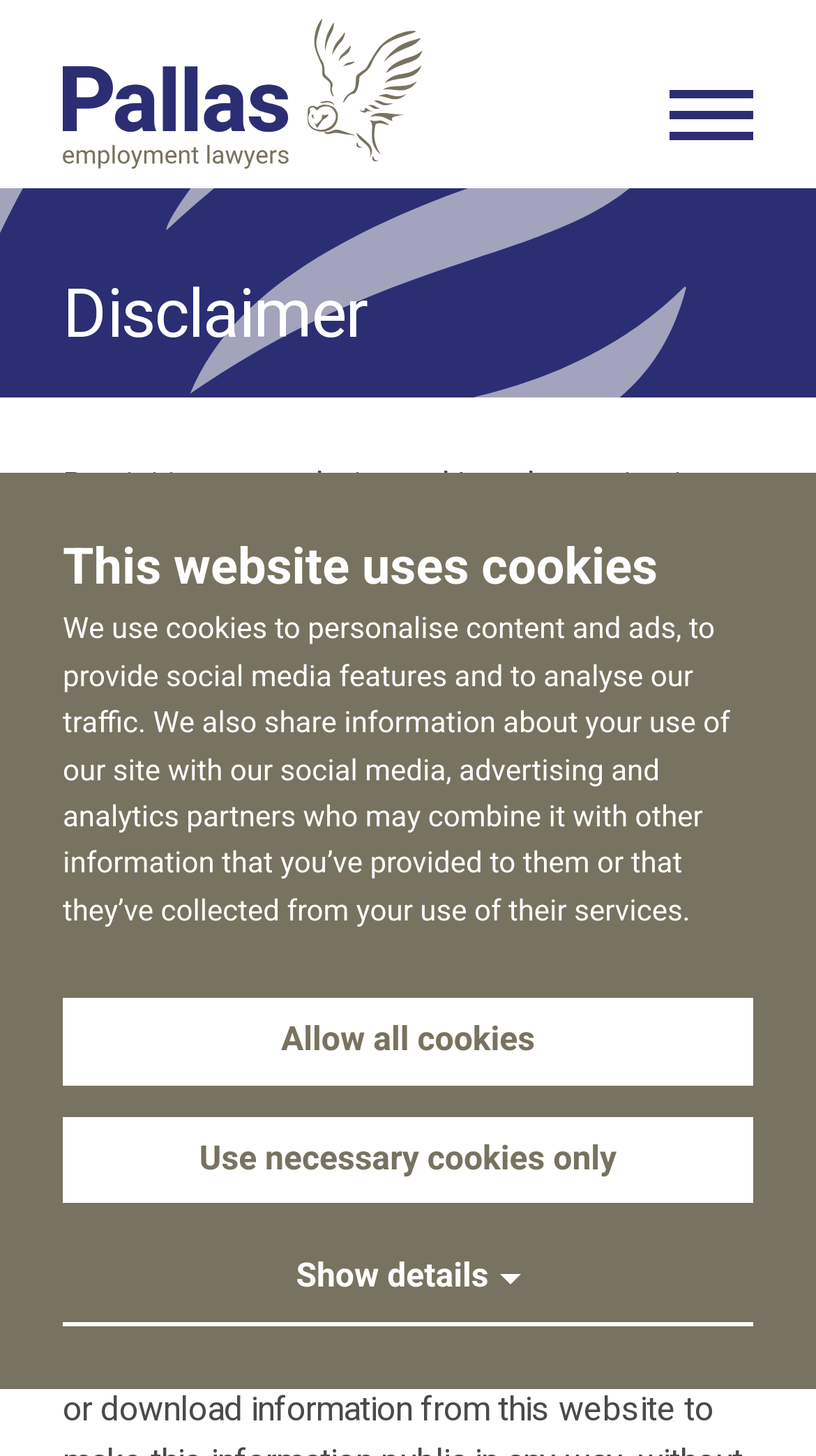Offer a detailed explanation of the webpage layout and contents.

The webpage is about the disclaimer of Pallas Employment Lawyers. At the top, there is a logo of Pallas Employment Lawyers, which is an image, accompanied by a link with the same name. Below the logo, there is a button to open or close the mobile menu, located at the top right corner of the page.

The main content of the page is divided into two sections. The first section is a dialog box that takes up most of the page, with a heading "This website uses cookies" at the top. Below the heading, there is a paragraph of text explaining the use of cookies on the website. Underneath the text, there are three links: "Use necessary cookies only", "Allow all cookies", and "Show details".

The second section is the disclaimer content, which is headed by a heading "Disclaimer" at the top left corner of the page. Below the heading, there are two paragraphs of text. The first paragraph states that by visiting the website, users agree to the applicability of the disclaimer. The second paragraph explains that the information on the website can only be used as general information and that users cannot derive any rights from the website's information. It also mentions that Pallas Employment Lawyers has exercised utmost care in drawing up and maintaining the website, but cannot provide any guarantee for the content's accuracy, completeness, or being fully up-to-date.